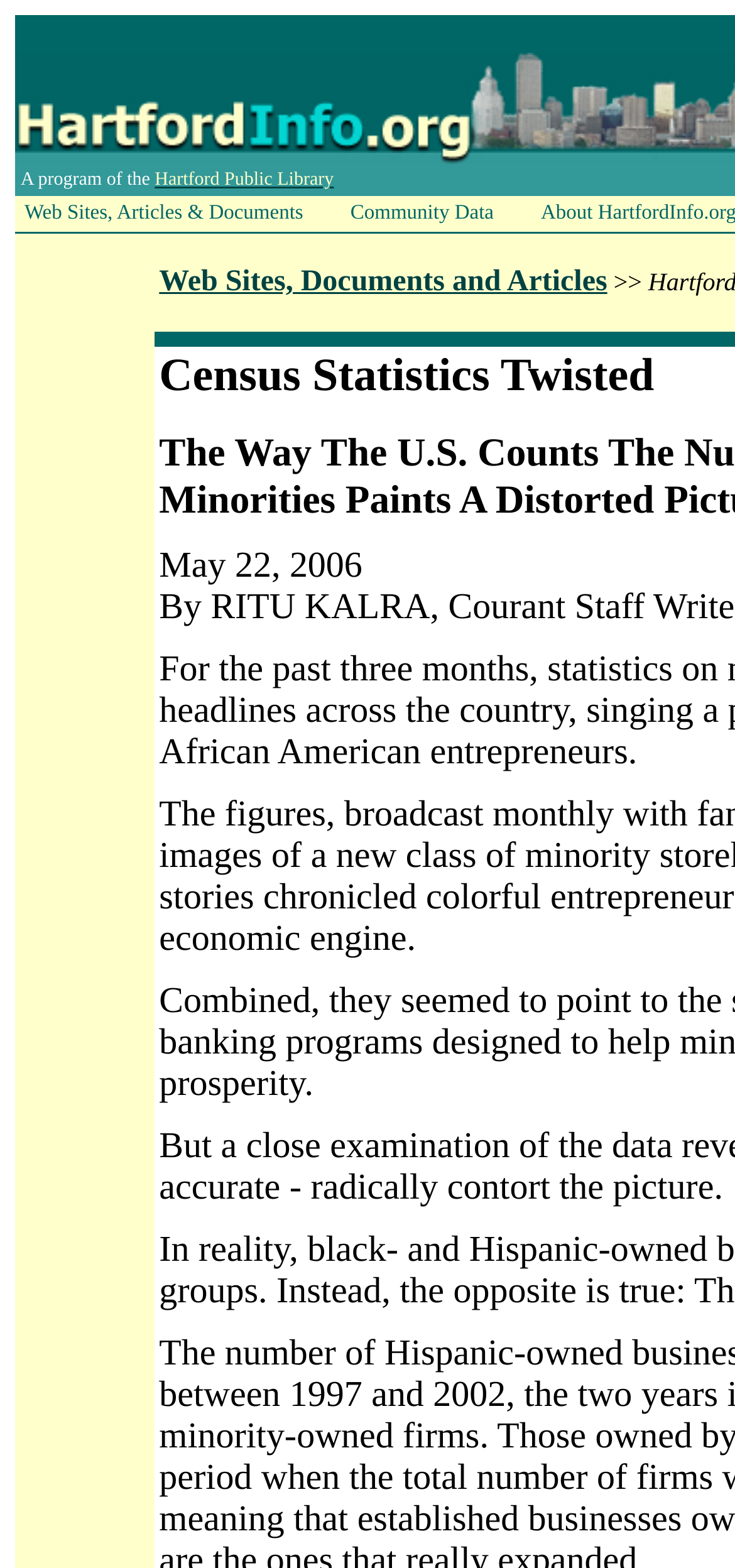Is there a section for articles on this webpage?
Could you answer the question in a detailed manner, providing as much information as possible?

The answer can be found by analyzing the links in the layout table, which include 'Web Sites, Articles & Documents' and 'Web Sites, Documents and Articles'. These links suggest that there is a section for articles on this webpage.